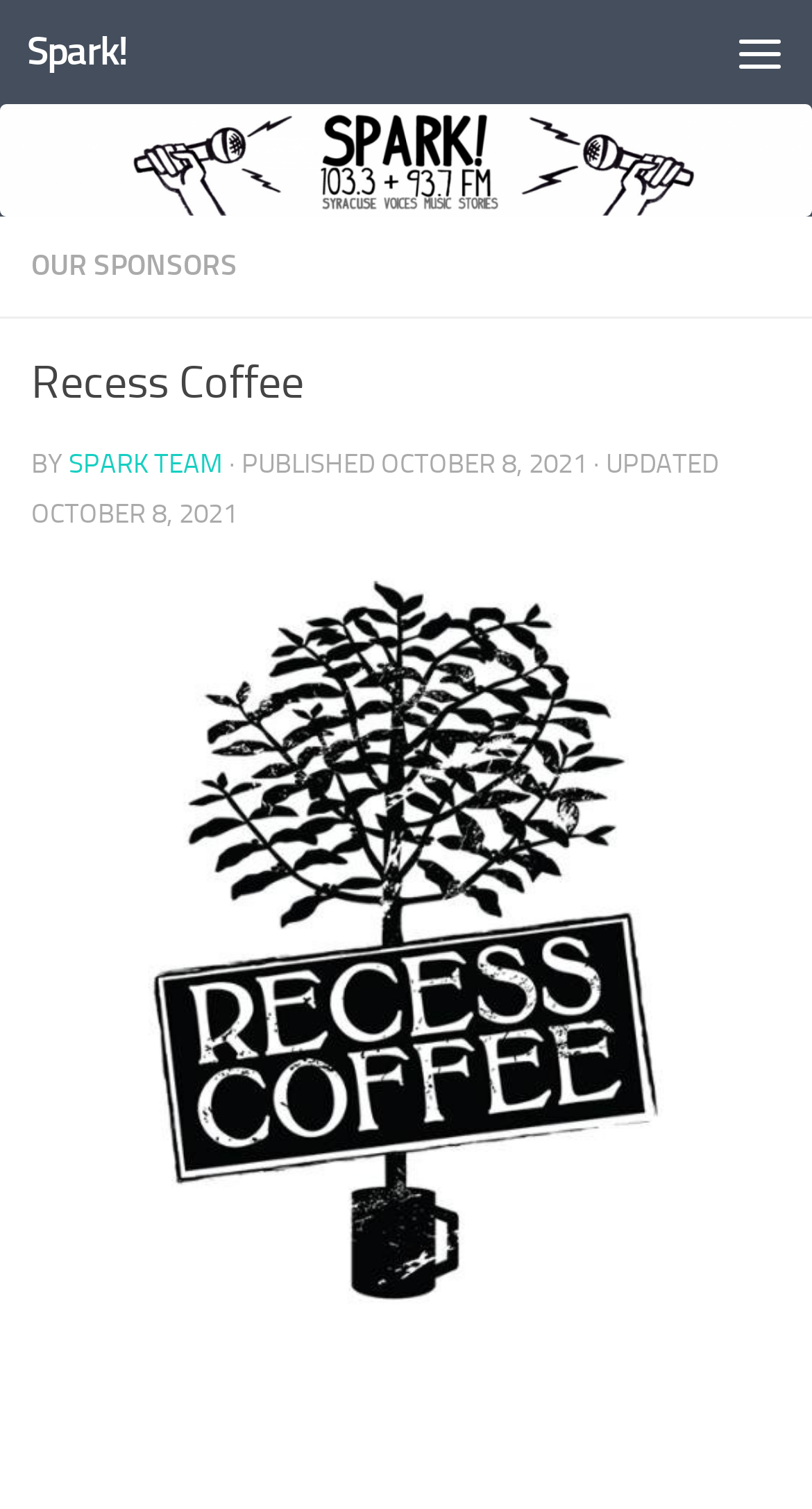Given the element description: "parent_node: Spark! title="Menu"", predict the bounding box coordinates of this UI element. The coordinates must be four float numbers between 0 and 1, given as [left, top, right, bottom].

[0.872, 0.0, 1.0, 0.069]